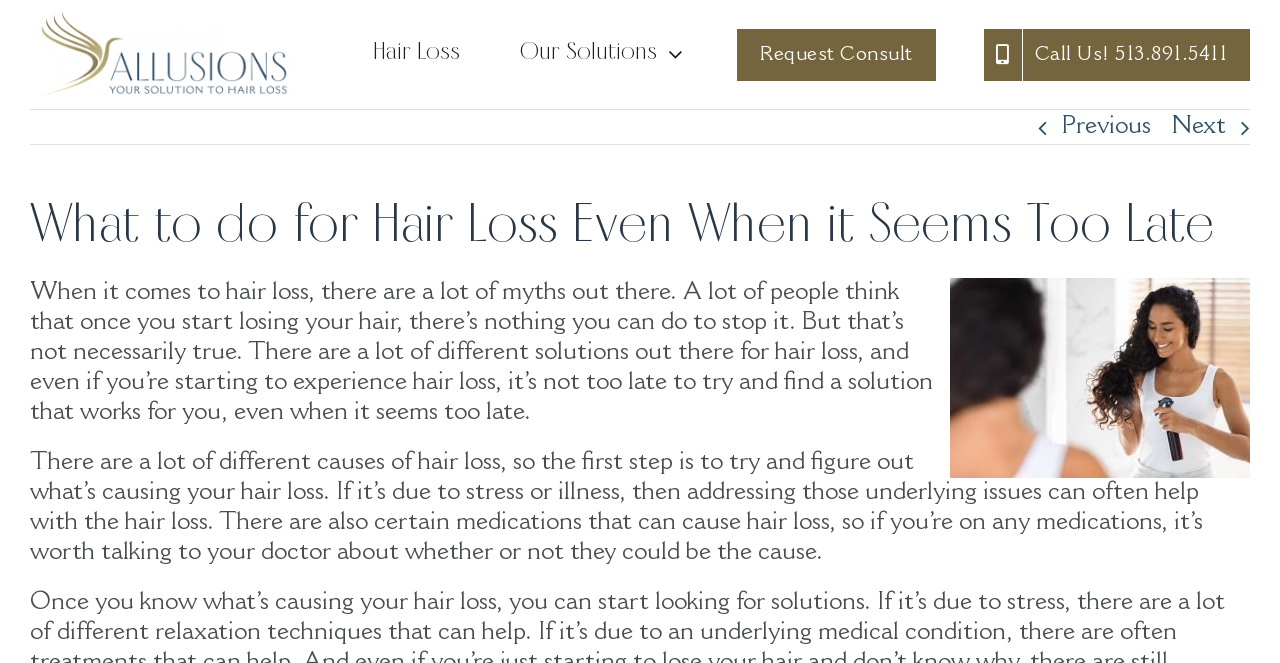Provide a brief response to the question using a single word or phrase: 
What is the icon next to the 'Our Solutions' link?

An arrow